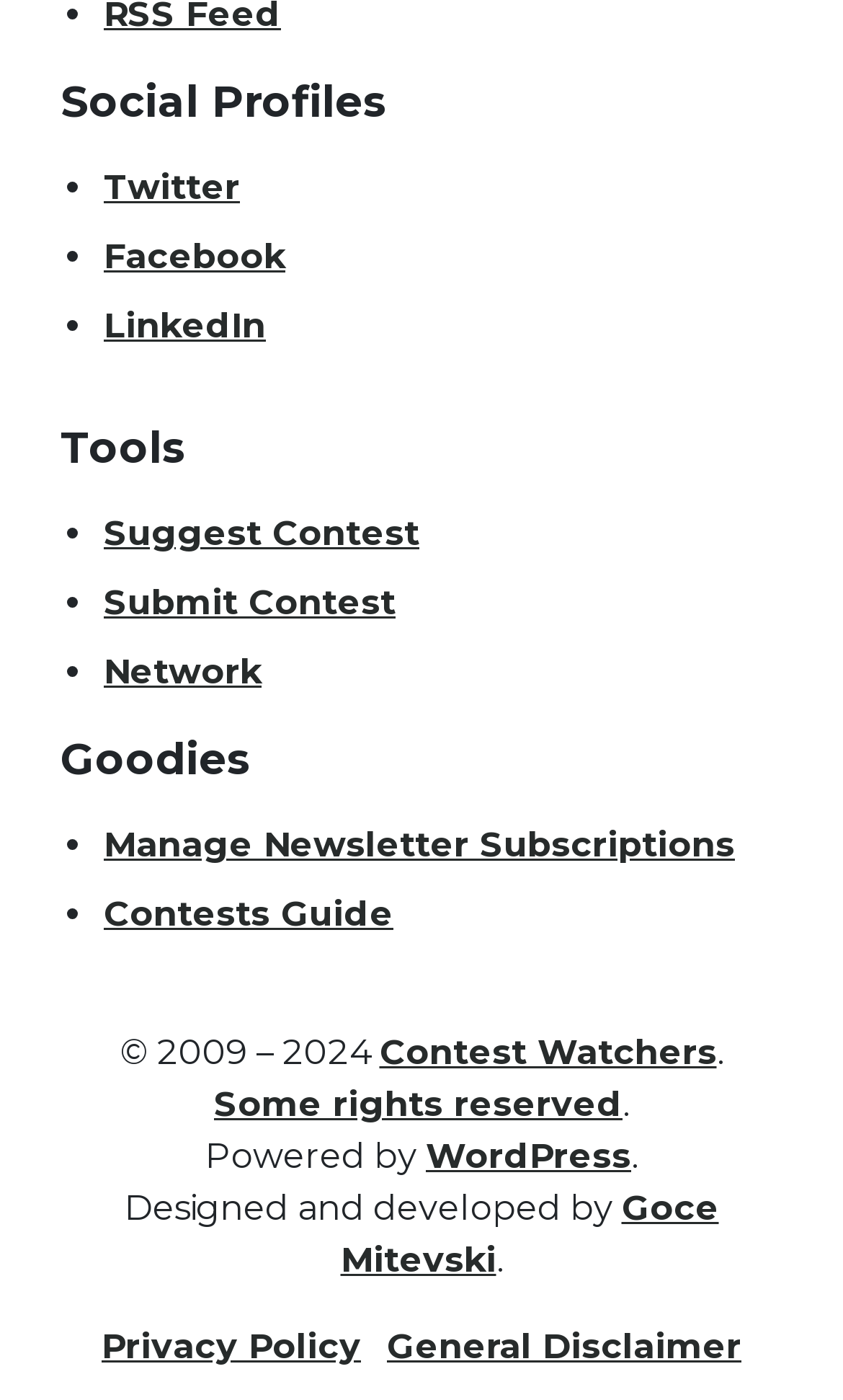Please give a short response to the question using one word or a phrase:
Who developed the website?

Goce Mitevski